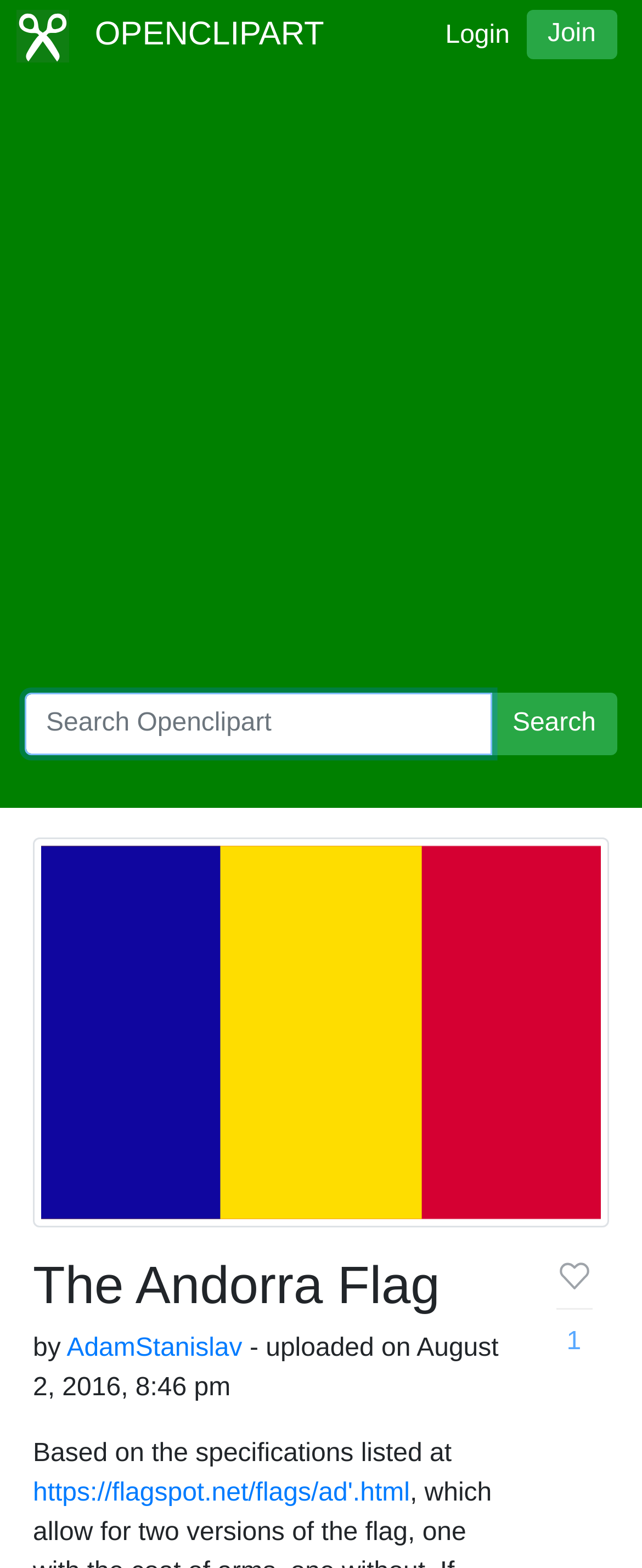Look at the image and answer the question in detail:
What is the search box for?

I determined the answer by looking at the textbox element 'Search Openclipart' which is located at [0.038, 0.442, 0.767, 0.482] and has a button 'Search' next to it, indicating that it is a search box for searching Openclipart.